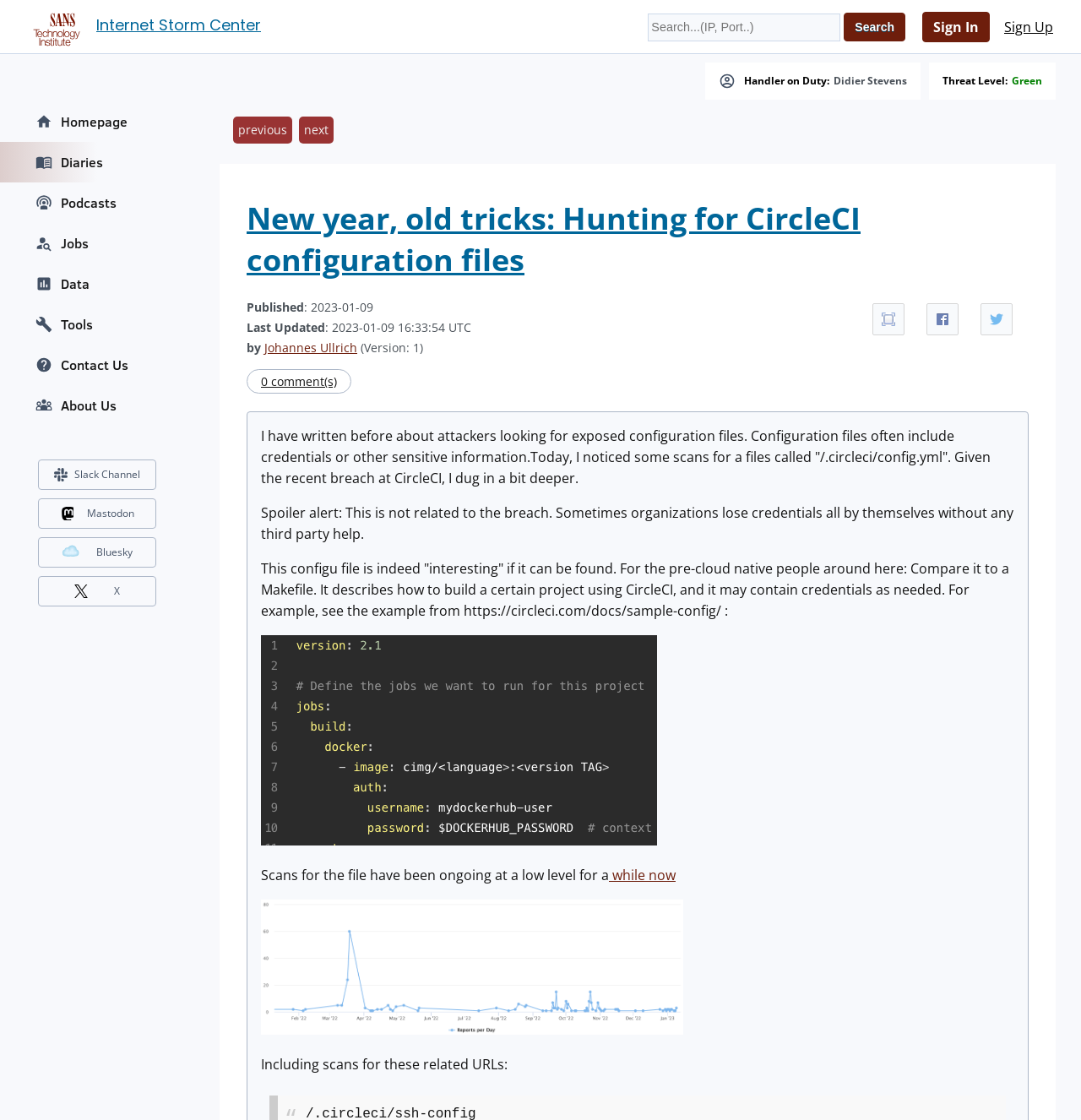Identify the bounding box coordinates for the UI element mentioned here: "Sign Up". Provide the coordinates as four float values between 0 and 1, i.e., [left, top, right, bottom].

[0.919, 0.01, 0.984, 0.038]